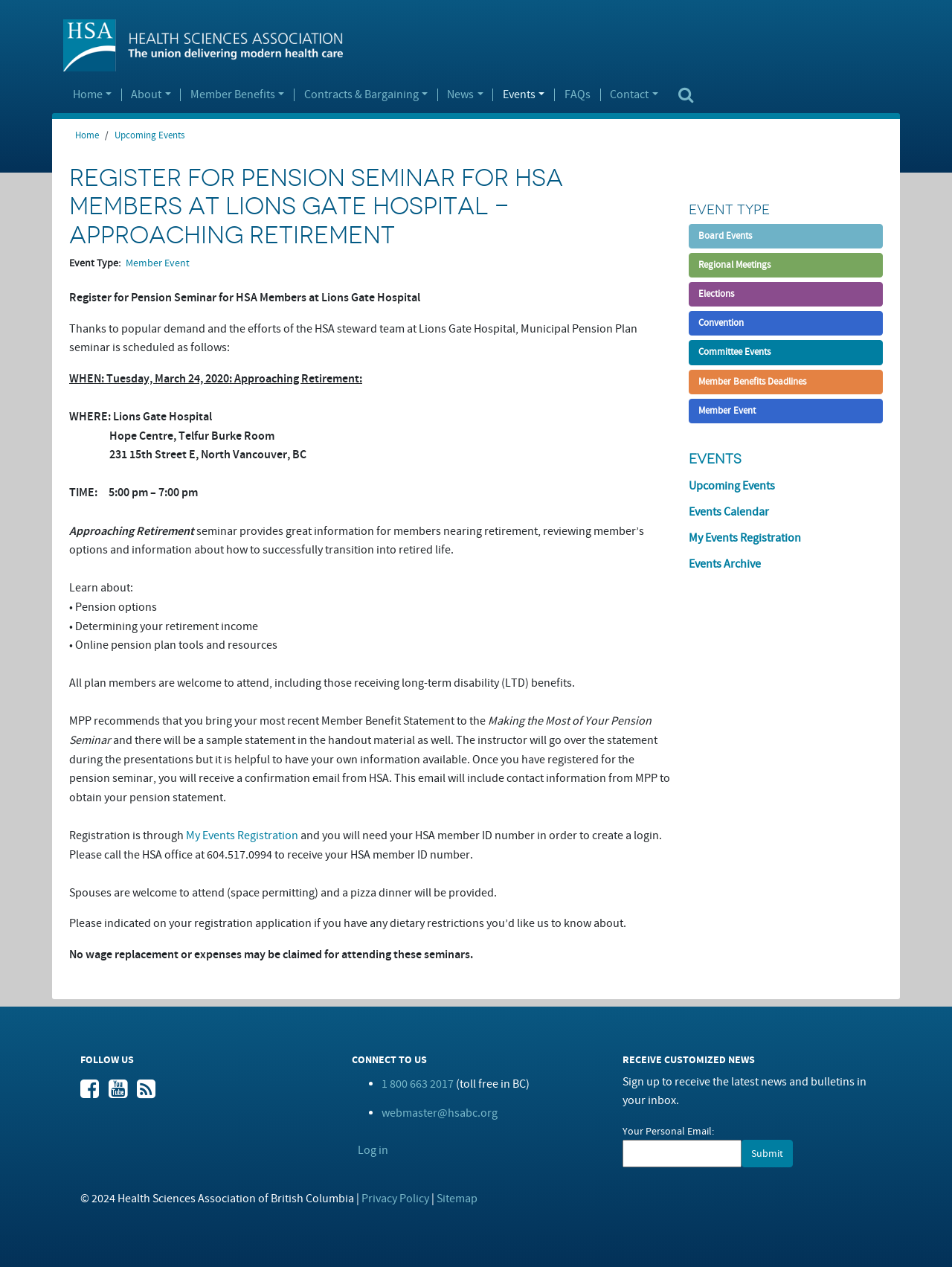Could you indicate the bounding box coordinates of the region to click in order to complete this instruction: "Follow HSA on Facebook".

[0.084, 0.849, 0.104, 0.871]